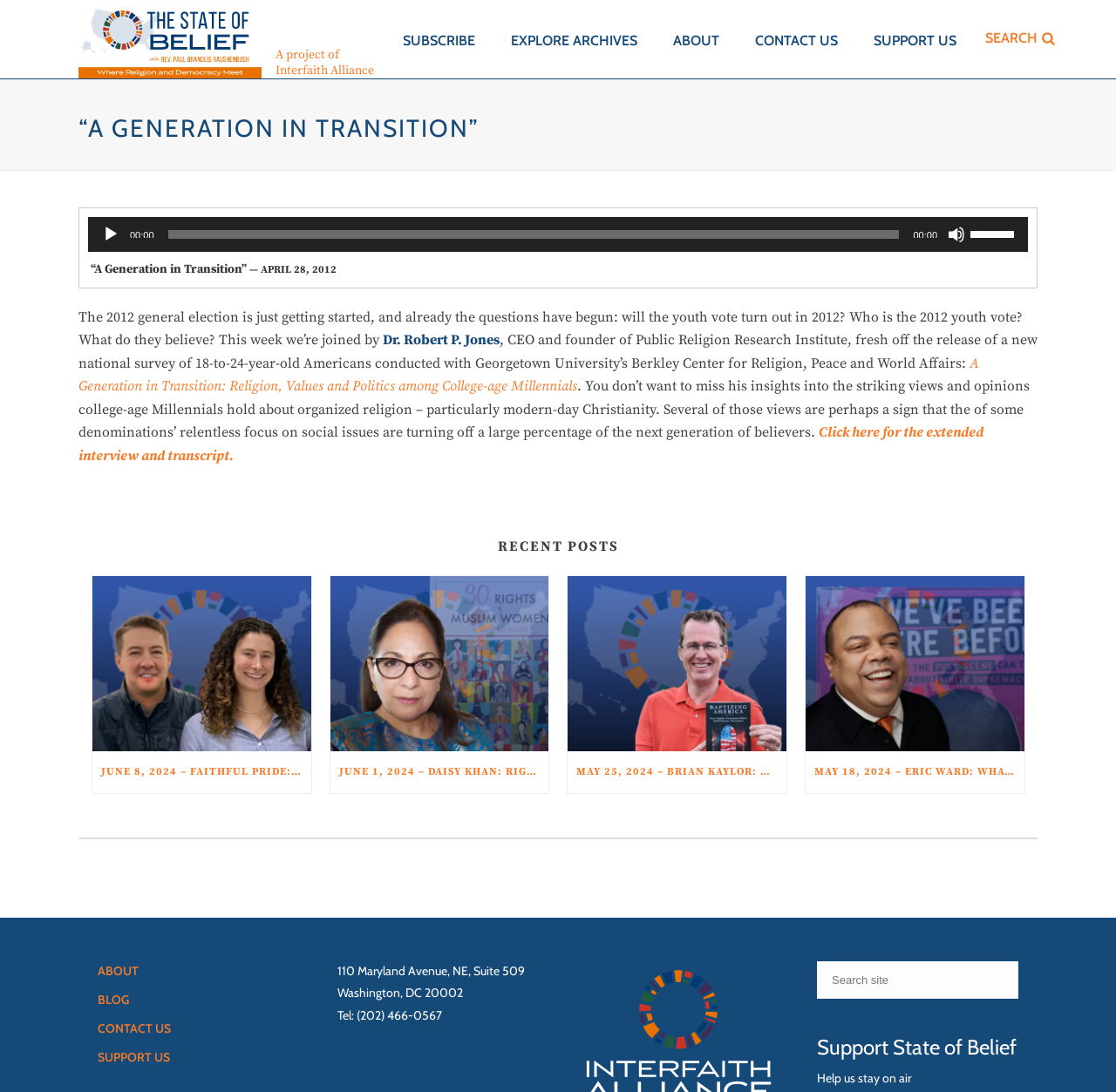What is the purpose of the audio player?
Respond with a short answer, either a single word or a phrase, based on the image.

To play an interview